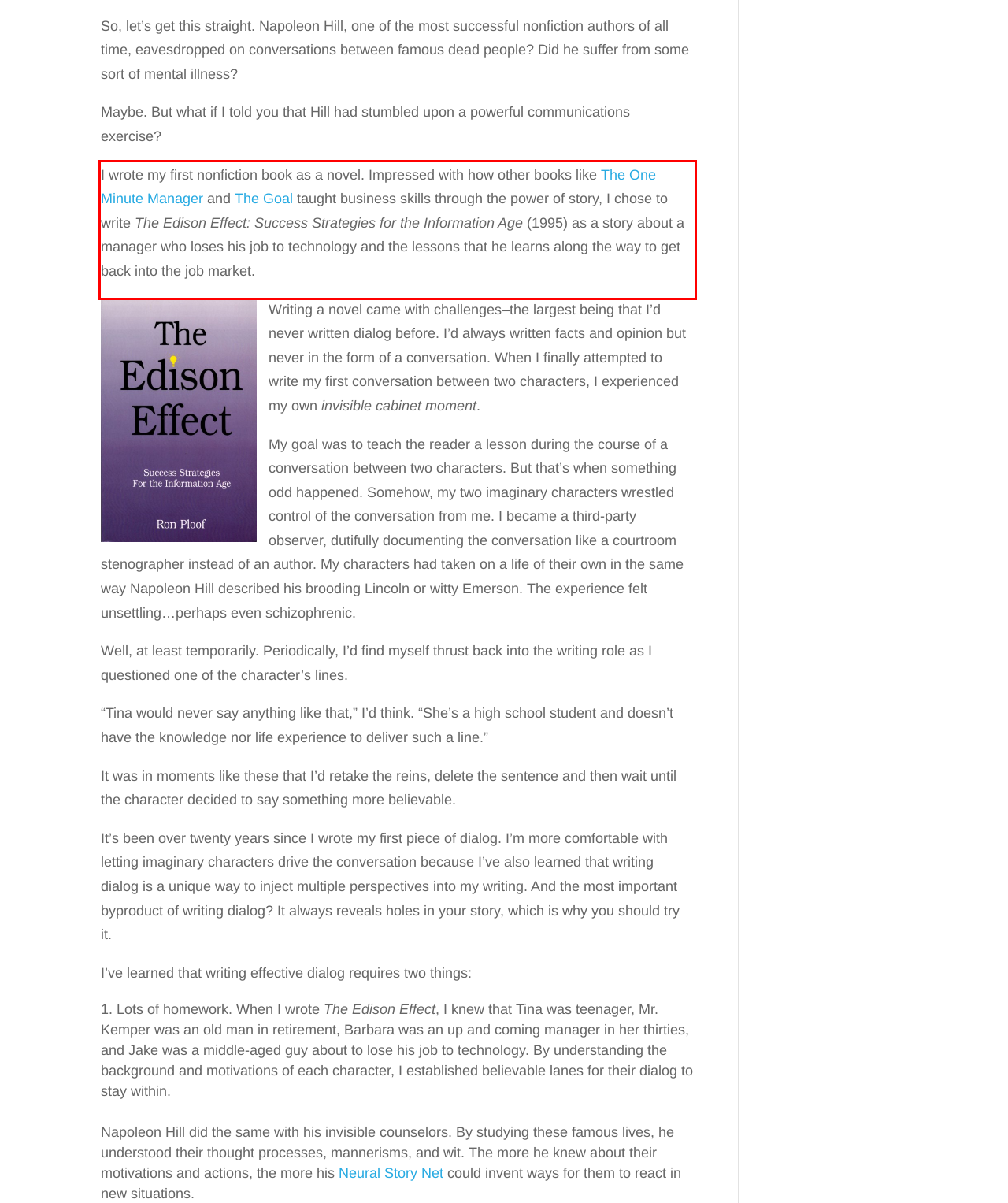Analyze the screenshot of the webpage and extract the text from the UI element that is inside the red bounding box.

I wrote my first nonfiction book as a novel. Impressed with how other books like The One Minute Manager and The Goal taught business skills through the power of story, I chose to write The Edison Effect: Success Strategies for the Information Age (1995) as a story about a manager who loses his job to technology and the lessons that he learns along the way to get back into the job market.